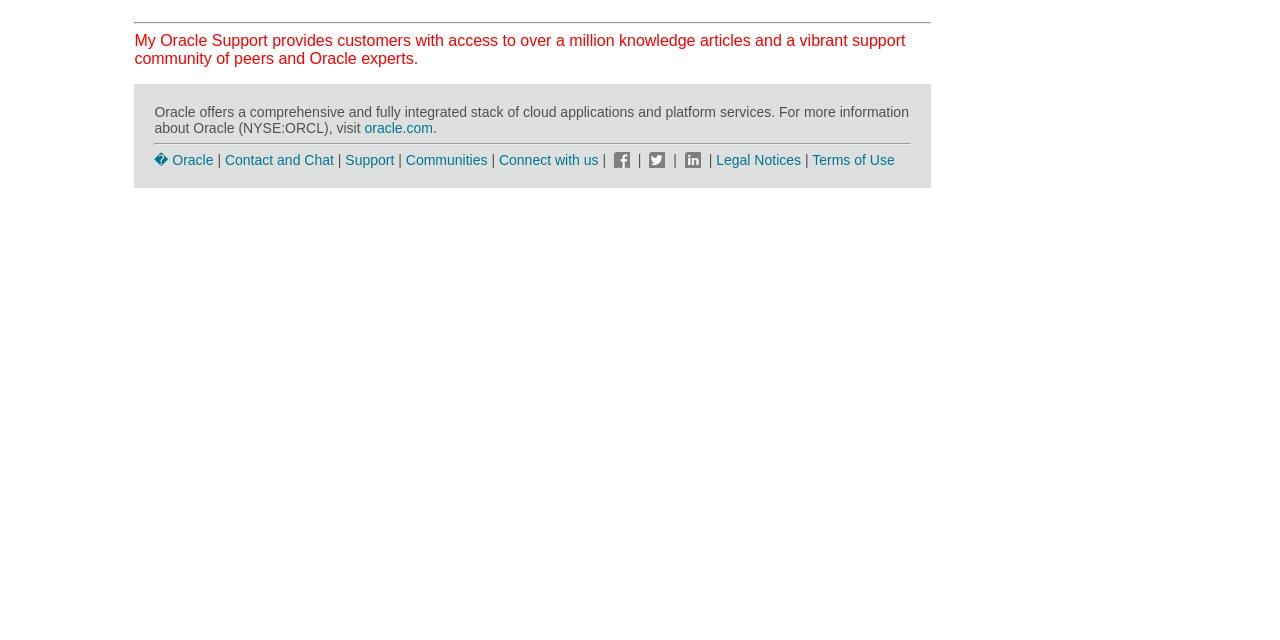Give the bounding box coordinates for the element described as: "Connect with us".

[0.39, 0.237, 0.471, 0.262]